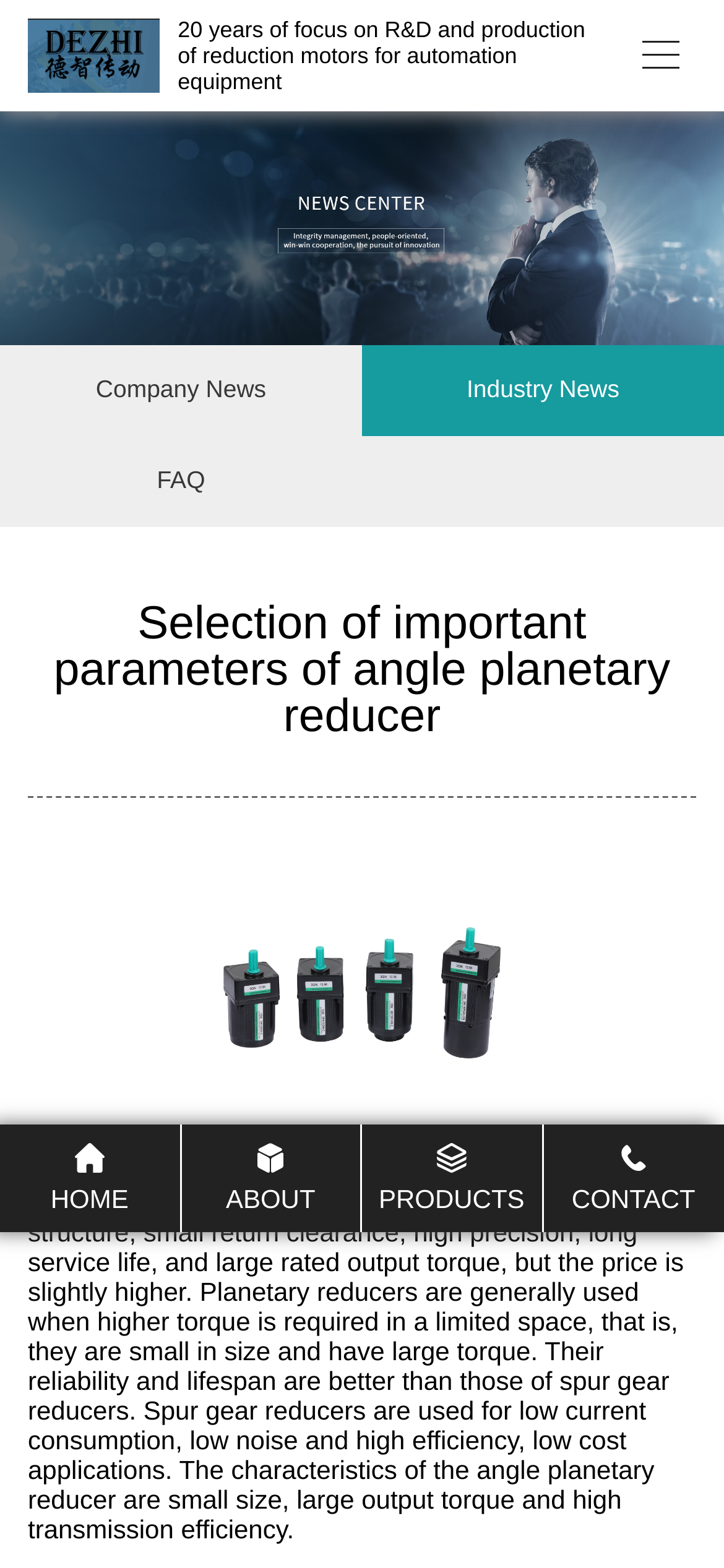Please find the bounding box coordinates of the clickable region needed to complete the following instruction: "Explore products". The bounding box coordinates must consist of four float numbers between 0 and 1, i.e., [left, top, right, bottom].

[0.5, 0.729, 0.747, 0.774]